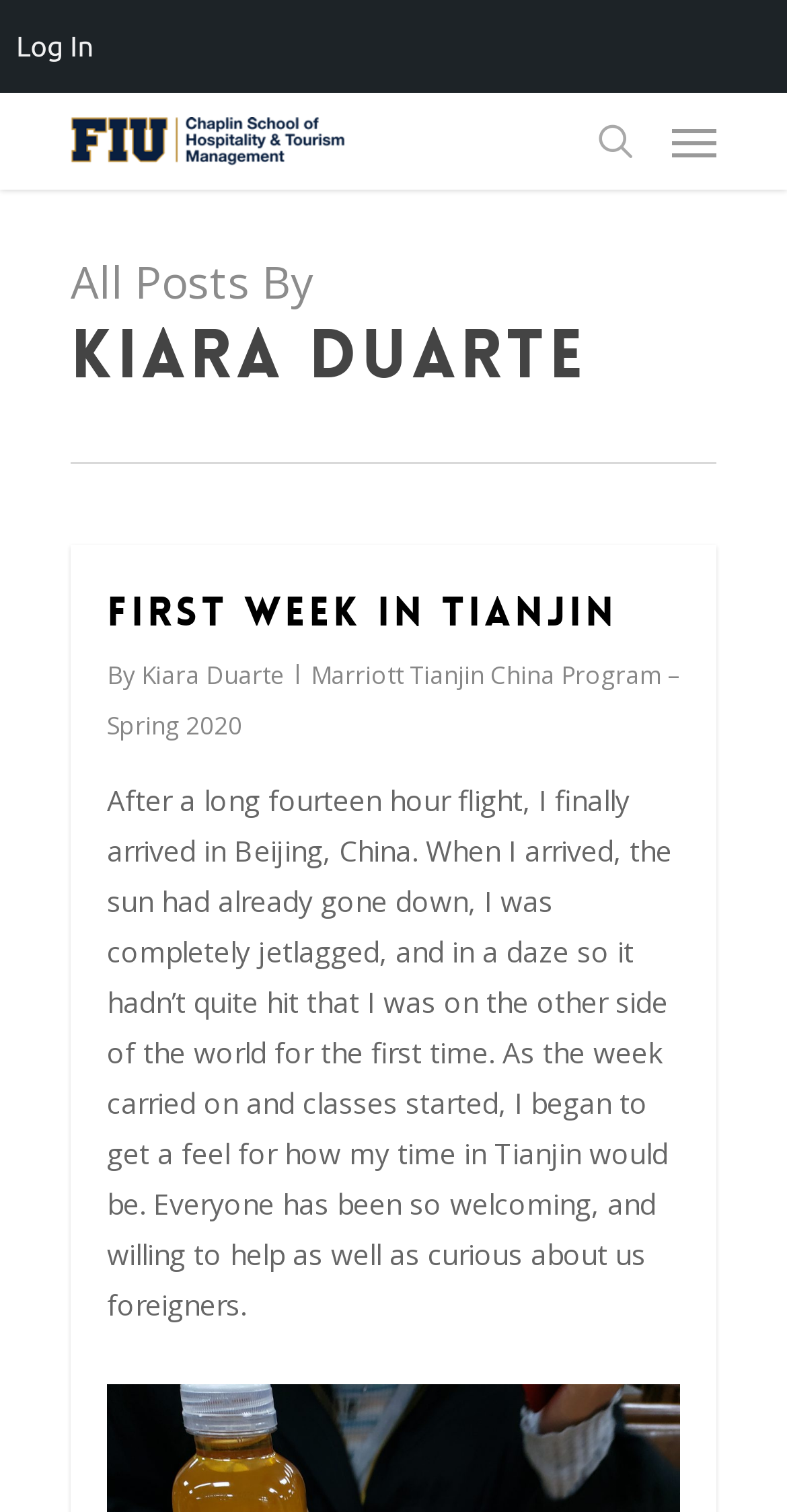What is the date of the first blog post?
Answer with a single word or phrase, using the screenshot for reference.

January 19, 2020